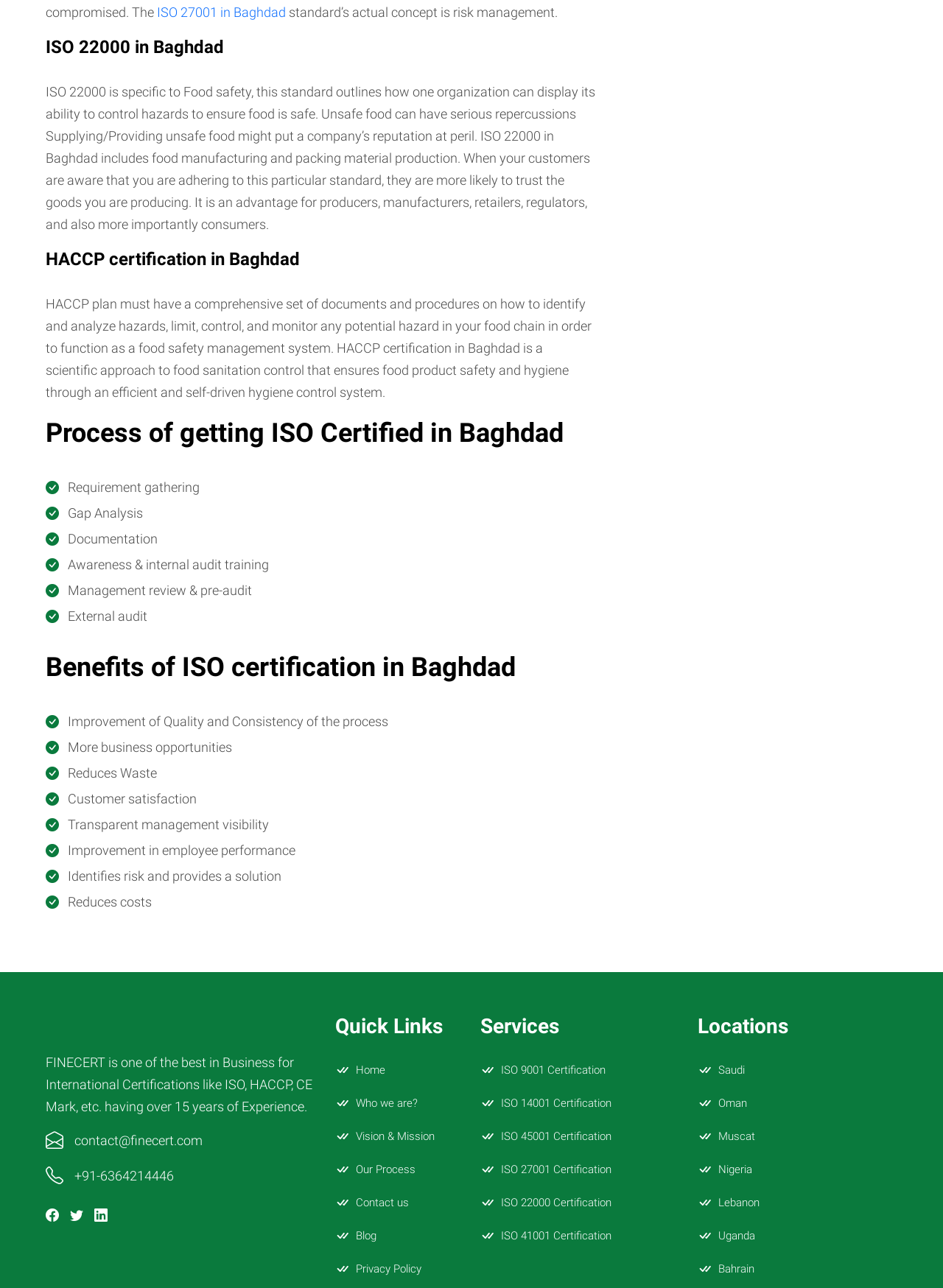Determine the bounding box coordinates of the element that should be clicked to execute the following command: "Contact us through email".

[0.079, 0.877, 0.215, 0.894]